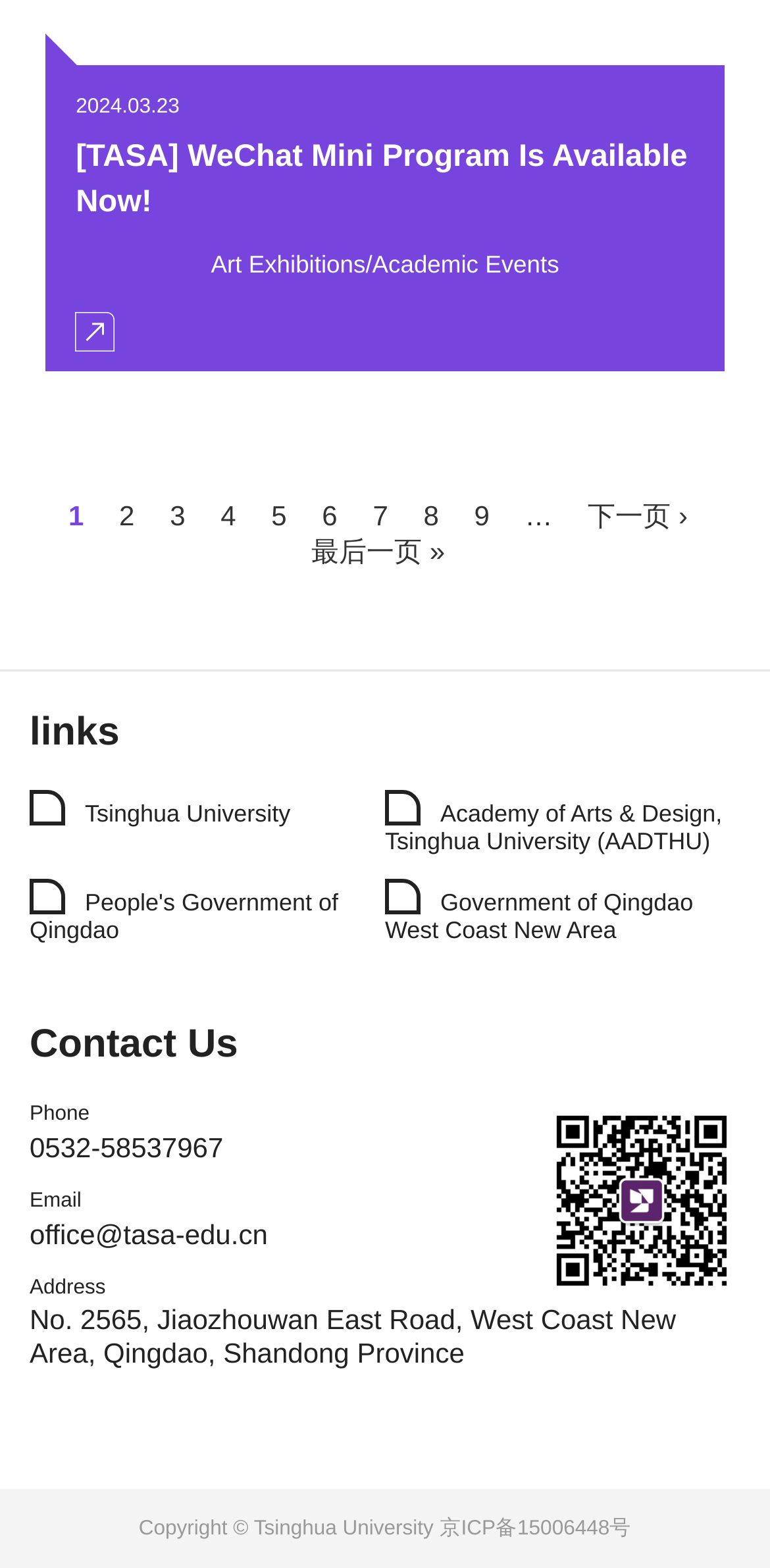Identify the bounding box of the UI element described as follows: "Current page 1". Provide the coordinates as four float numbers in the range of 0 to 1 [left, top, right, bottom].

[0.089, 0.319, 0.109, 0.339]